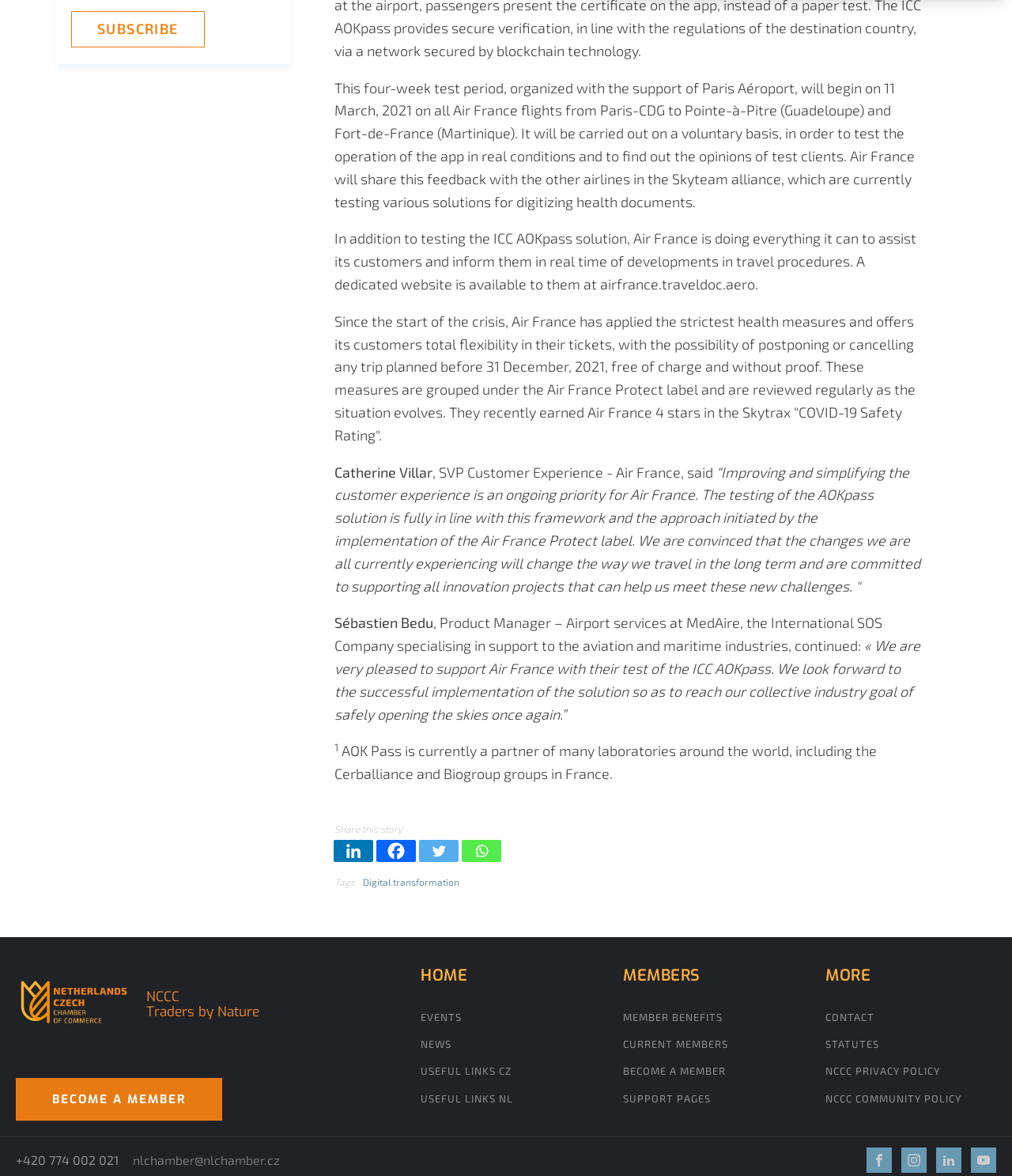Examine the image carefully and respond to the question with a detailed answer: 
How many stars did Air France earn in the Skytrax 'COVID-19 Safety Rating'?

The webpage mentions that Air France earned 4 stars in the Skytrax 'COVID-19 Safety Rating' for its measures to ensure customer safety during the COVID-19 pandemic.